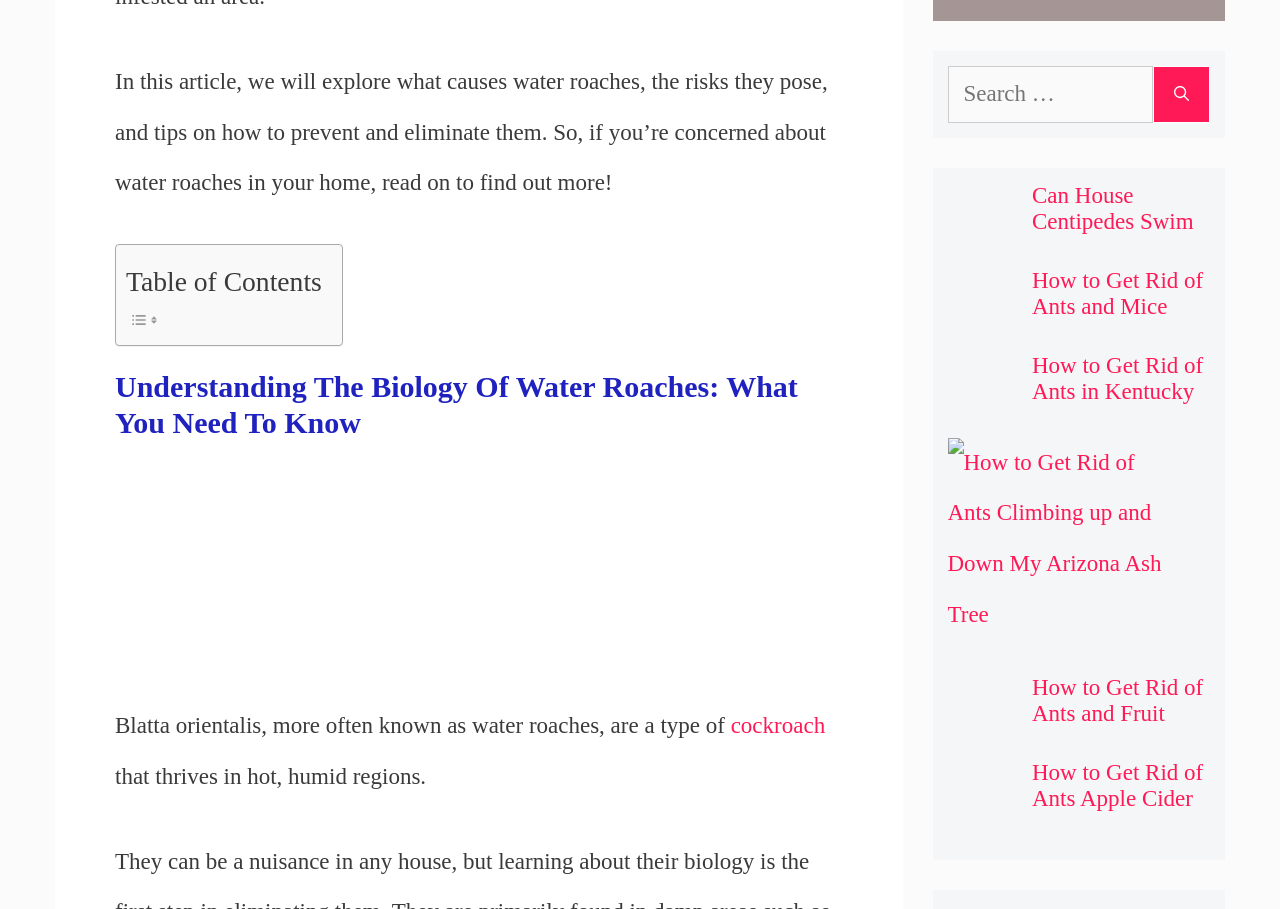Using the description "cockroach", predict the bounding box of the relevant HTML element.

[0.571, 0.785, 0.645, 0.812]